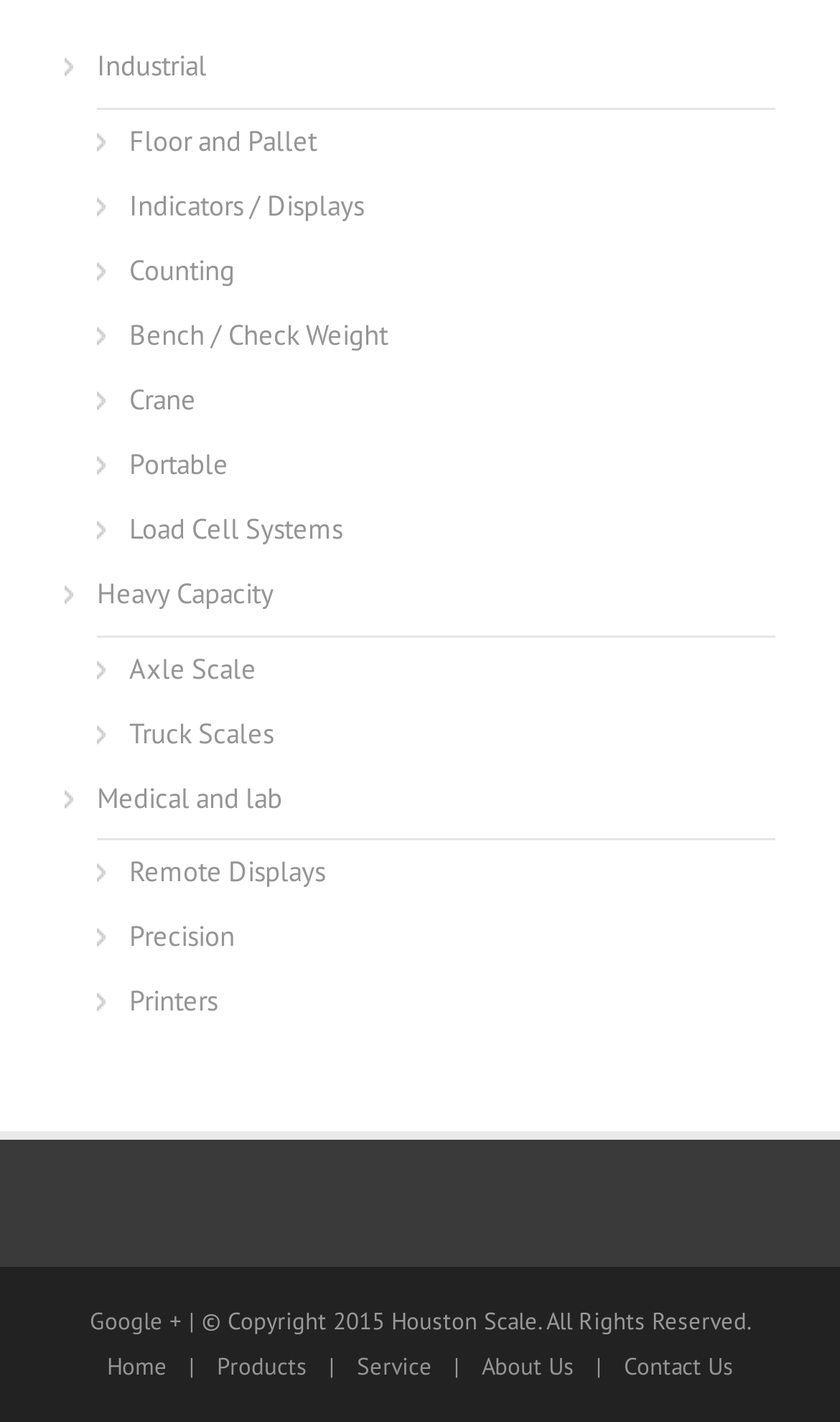Please provide the bounding box coordinates for the element that needs to be clicked to perform the following instruction: "Click on Load Cell Systems link". The coordinates should be given as four float numbers between 0 and 1, i.e., [left, top, right, bottom].

[0.154, 0.36, 0.408, 0.385]